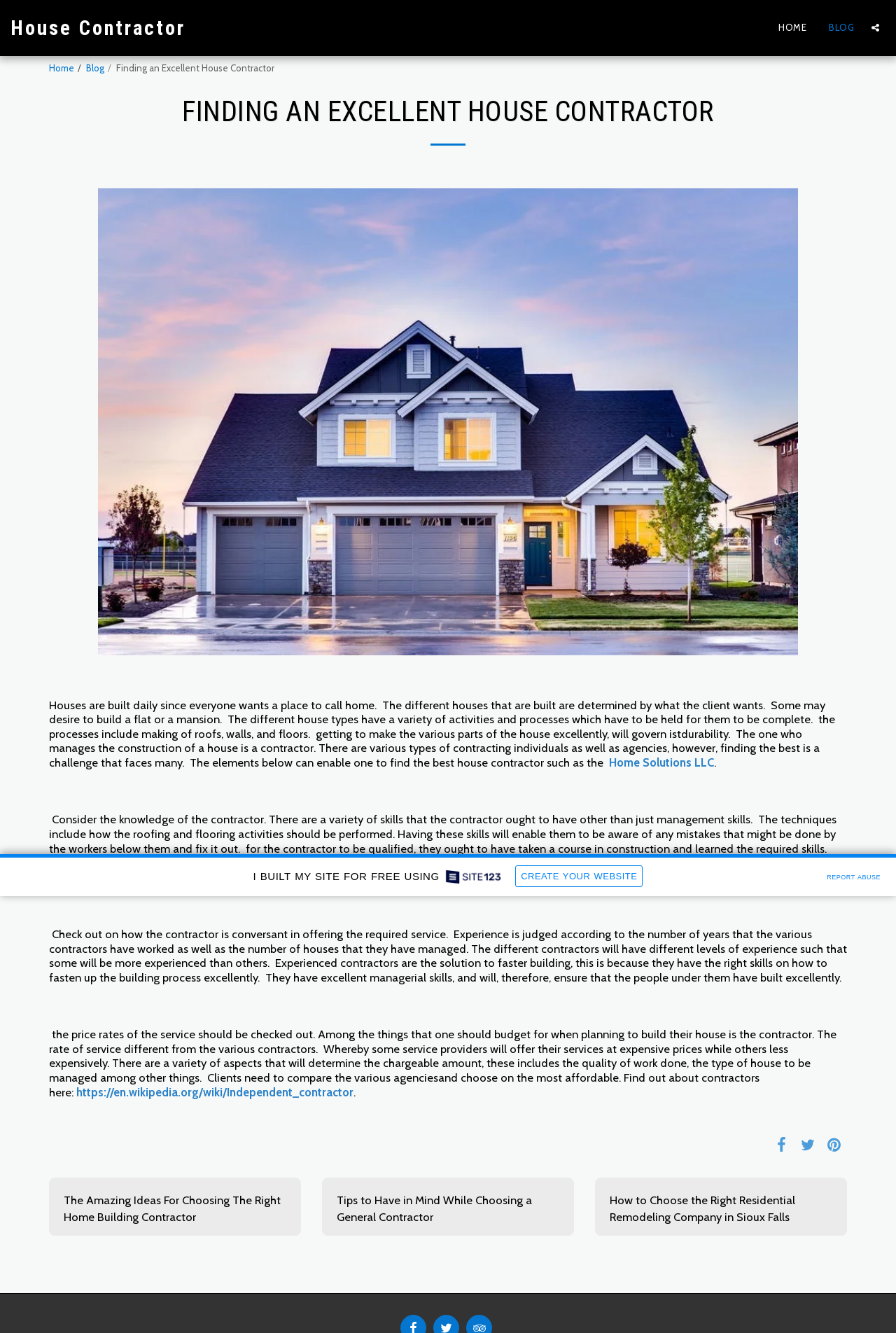Determine the bounding box coordinates for the area you should click to complete the following instruction: "View more info about Home Solutions LLC".

[0.68, 0.567, 0.797, 0.577]